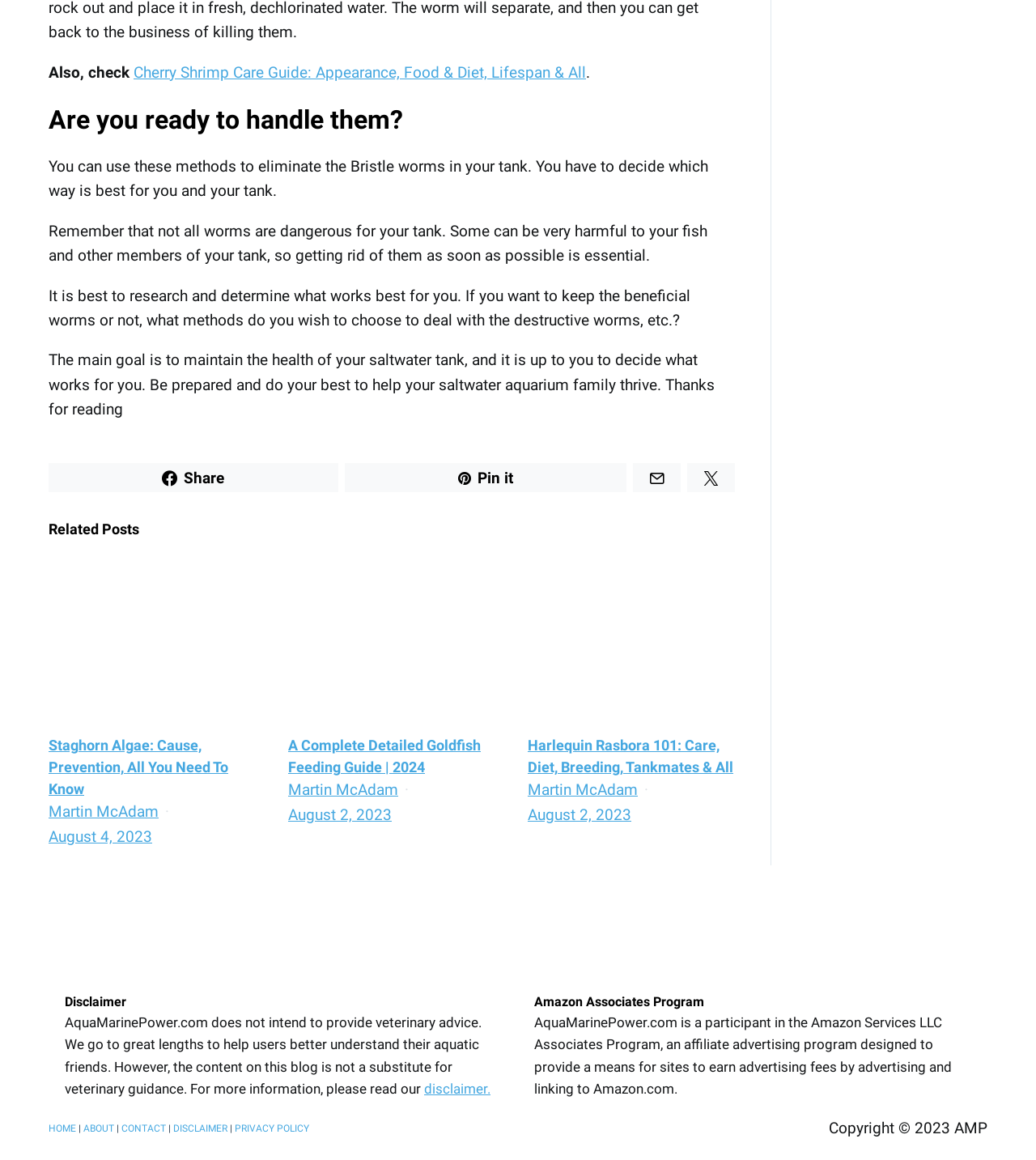What is the disclaimer of AquaMarinePower.com?
Based on the image, please offer an in-depth response to the question.

According to the disclaimer section of the webpage, AquaMarinePower.com does not intend to provide veterinary advice, and the content on the blog is not a substitute for veterinary guidance.